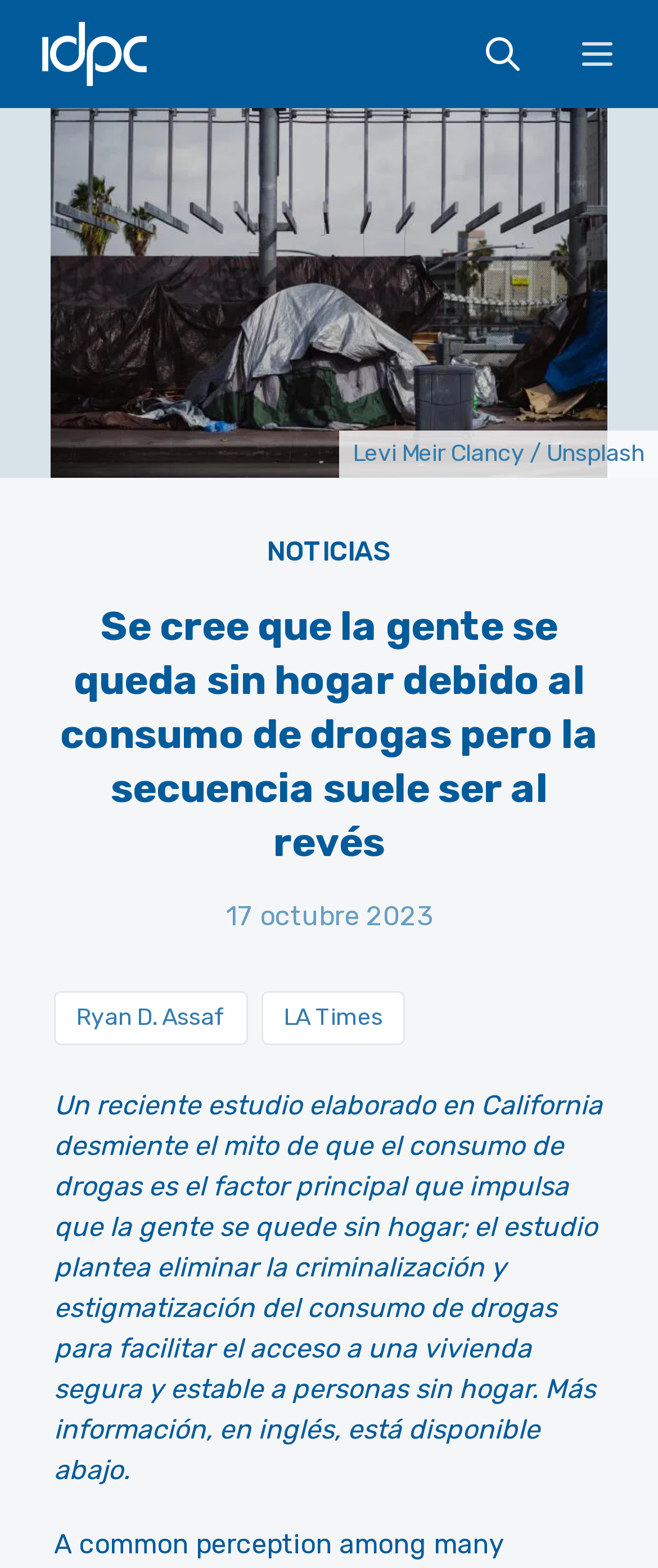Answer the question with a brief word or phrase:
What is the organization mentioned in the article?

IDPC